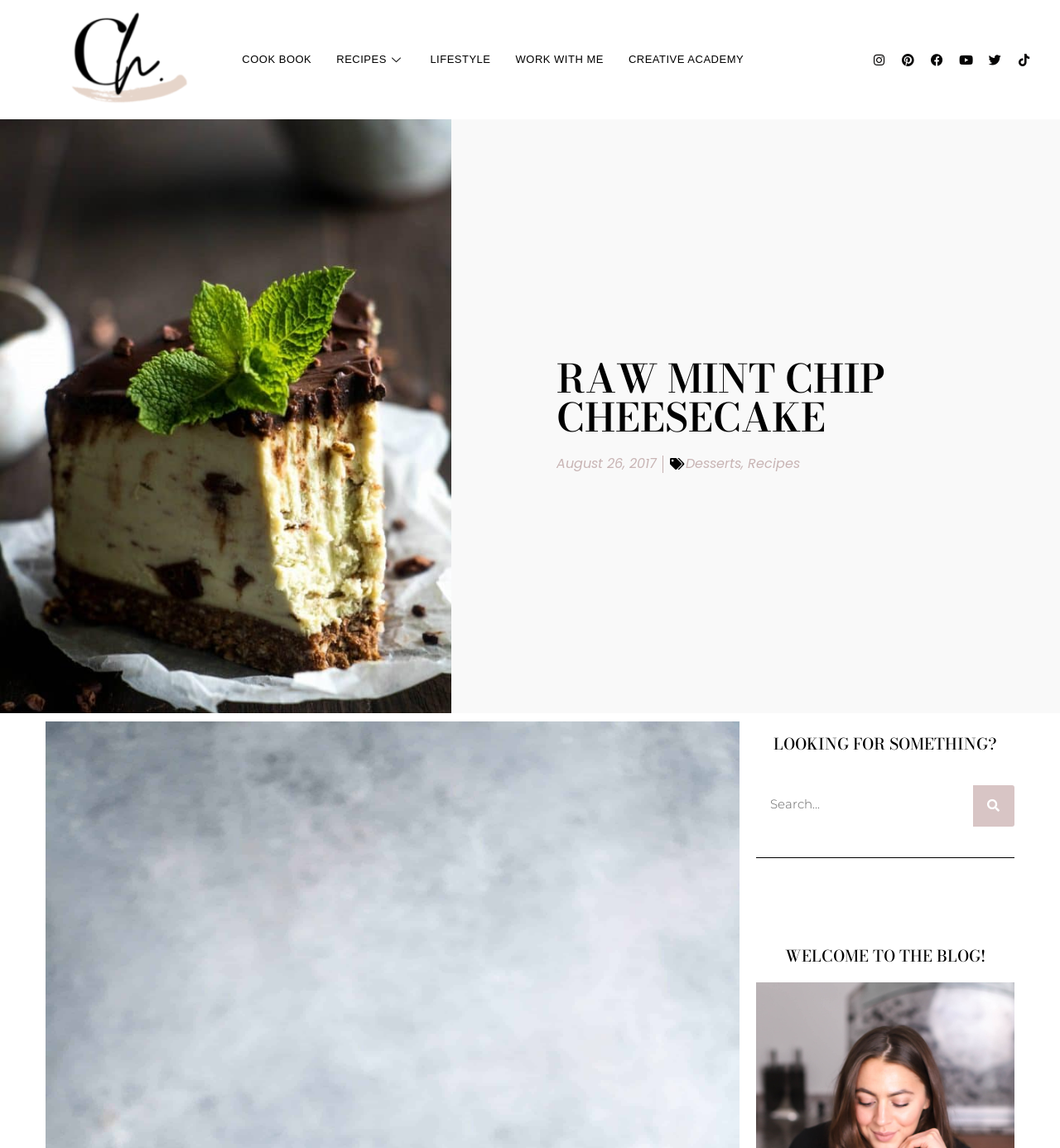Determine the bounding box coordinates of the region to click in order to accomplish the following instruction: "Click on COOK BOOK". Provide the coordinates as four float numbers between 0 and 1, specifically [left, top, right, bottom].

[0.217, 0.023, 0.306, 0.081]